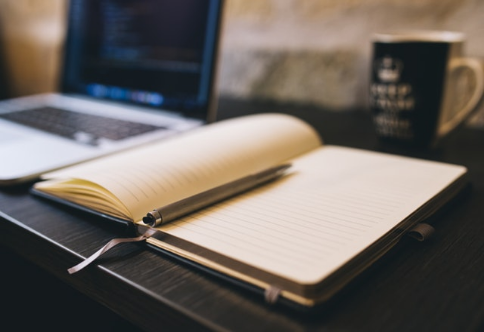What is the purpose of the mug?
Answer the question with a thorough and detailed explanation.

The mug, embellished with a motivational phrase, is placed on the workspace to reinforce the ambiance of productivity, making the setting ideal for writing, brainstorming, or planning.